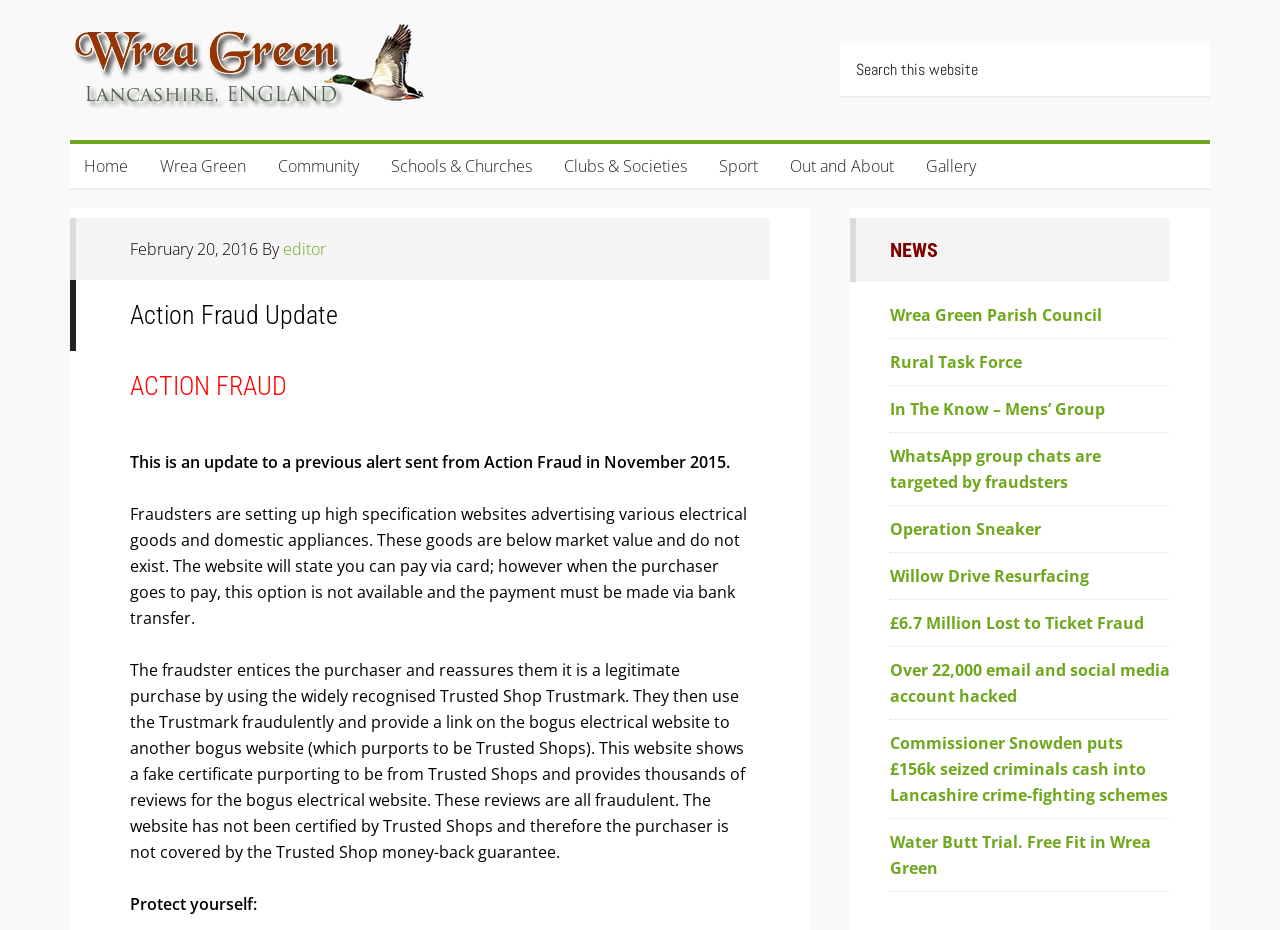Please provide the bounding box coordinates for the element that needs to be clicked to perform the following instruction: "Check NEWS". The coordinates should be given as four float numbers between 0 and 1, i.e., [left, top, right, bottom].

[0.664, 0.234, 0.914, 0.303]